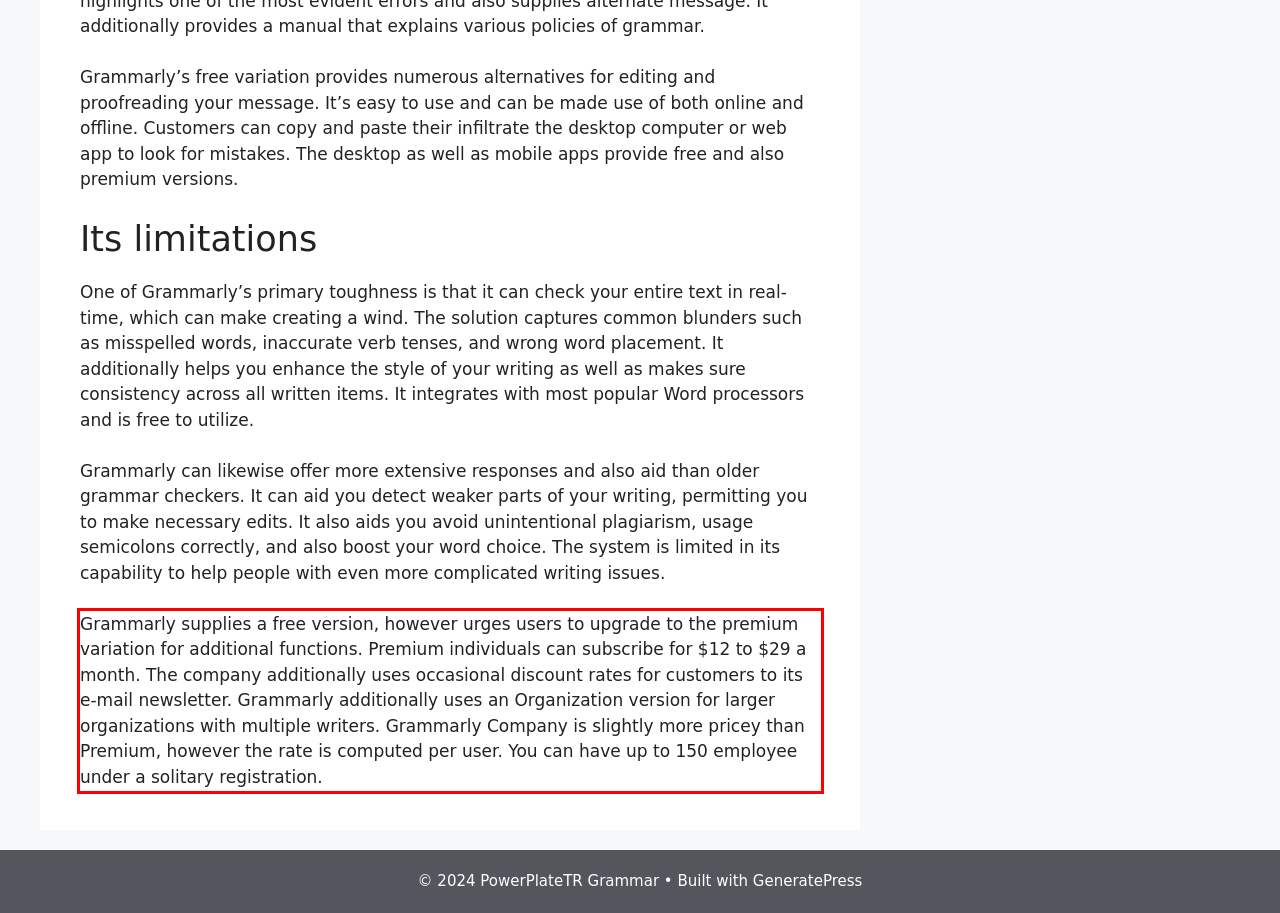You are given a screenshot with a red rectangle. Identify and extract the text within this red bounding box using OCR.

Grammarly supplies a free version, however urges users to upgrade to the premium variation for additional functions. Premium individuals can subscribe for $12 to $29 a month. The company additionally uses occasional discount rates for customers to its e-mail newsletter. Grammarly additionally uses an Organization version for larger organizations with multiple writers. Grammarly Company is slightly more pricey than Premium, however the rate is computed per user. You can have up to 150 employee under a solitary registration.